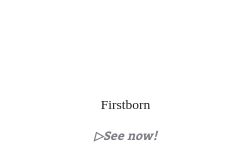What is the focus of the book 'Firstborn'?
Answer with a single word or short phrase according to what you see in the image.

Significant events and characters